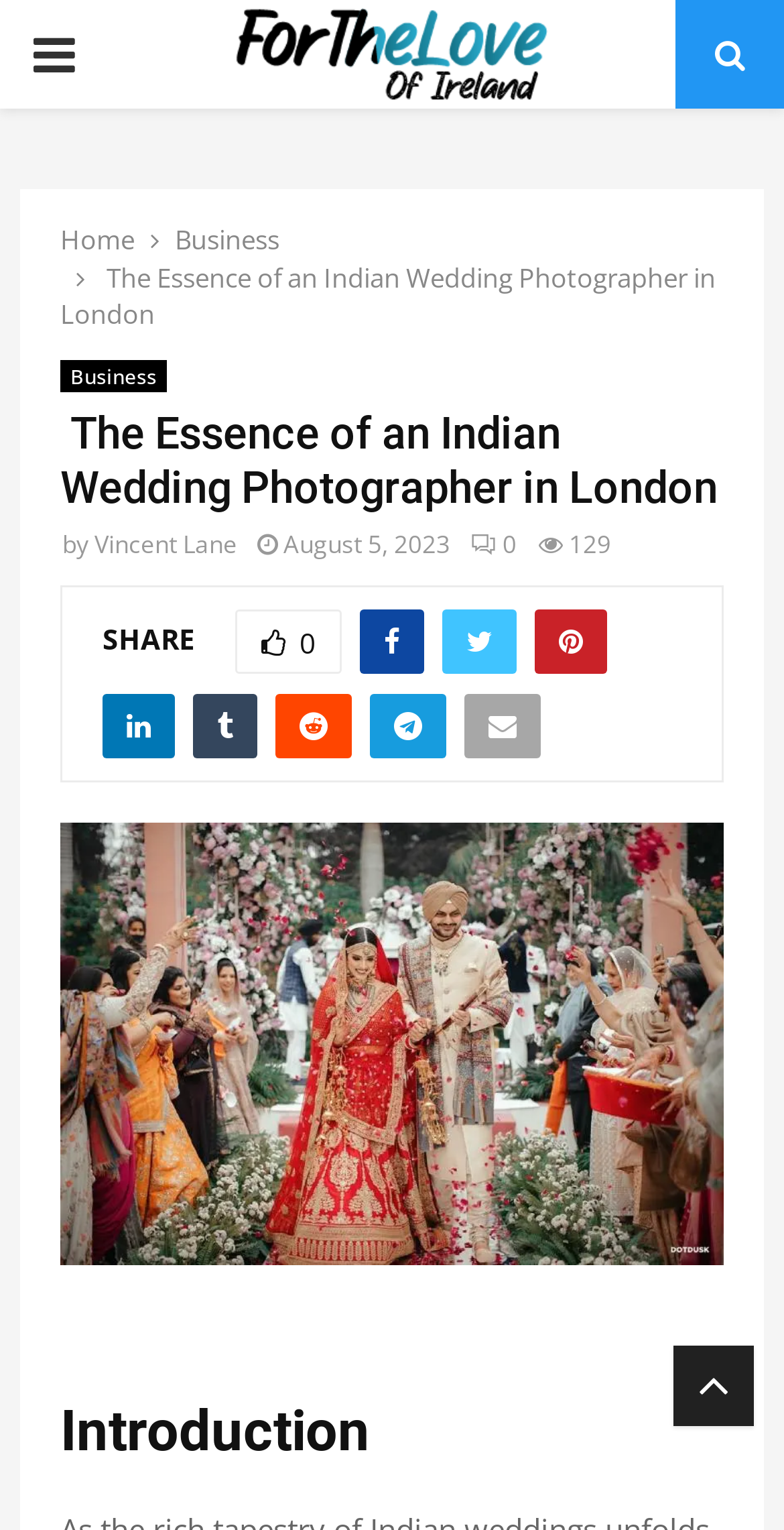Identify and provide the title of the webpage.

 The Essence of an Indian Wedding Photographer in London